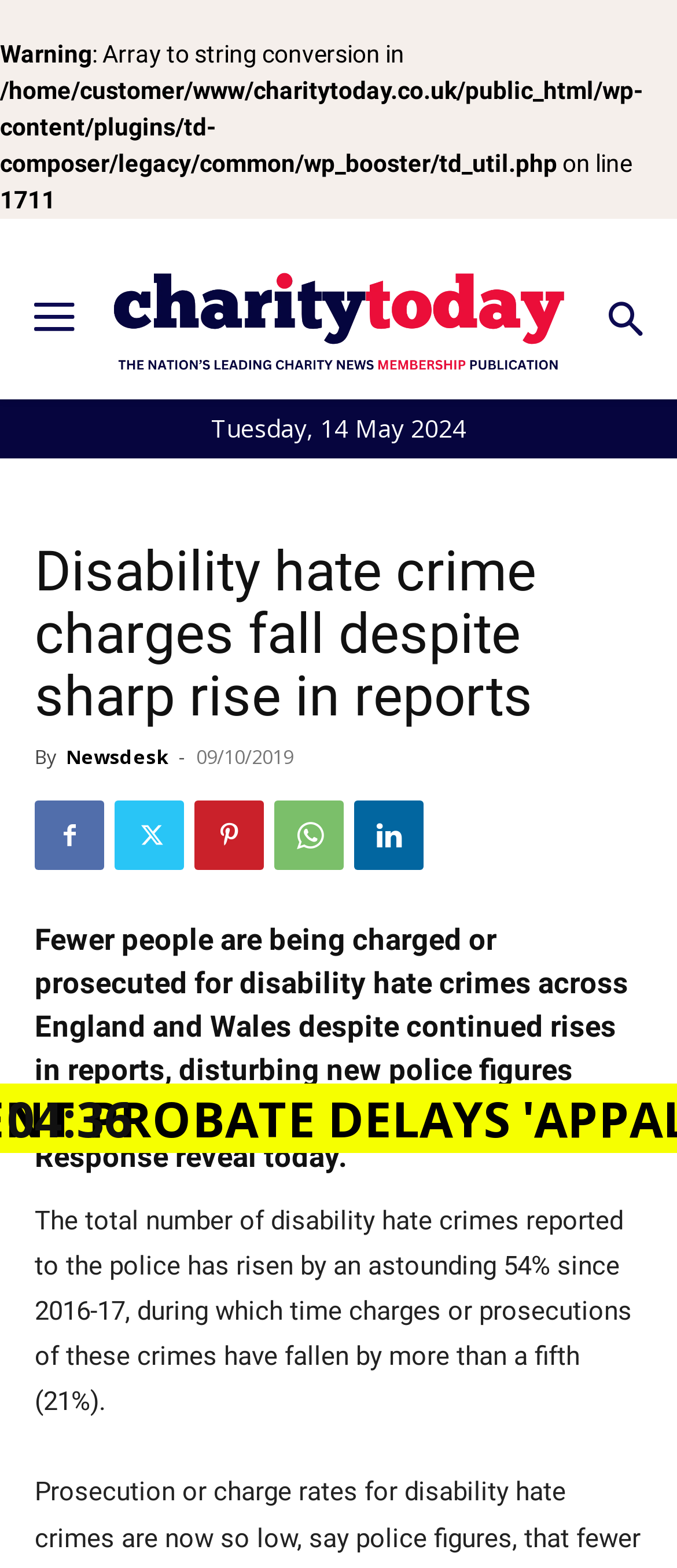Return the bounding box coordinates of the UI element that corresponds to this description: "title="Charity Today News"". The coordinates must be given as four float numbers in the range of 0 and 1, [left, top, right, bottom].

[0.038, 0.164, 0.962, 0.244]